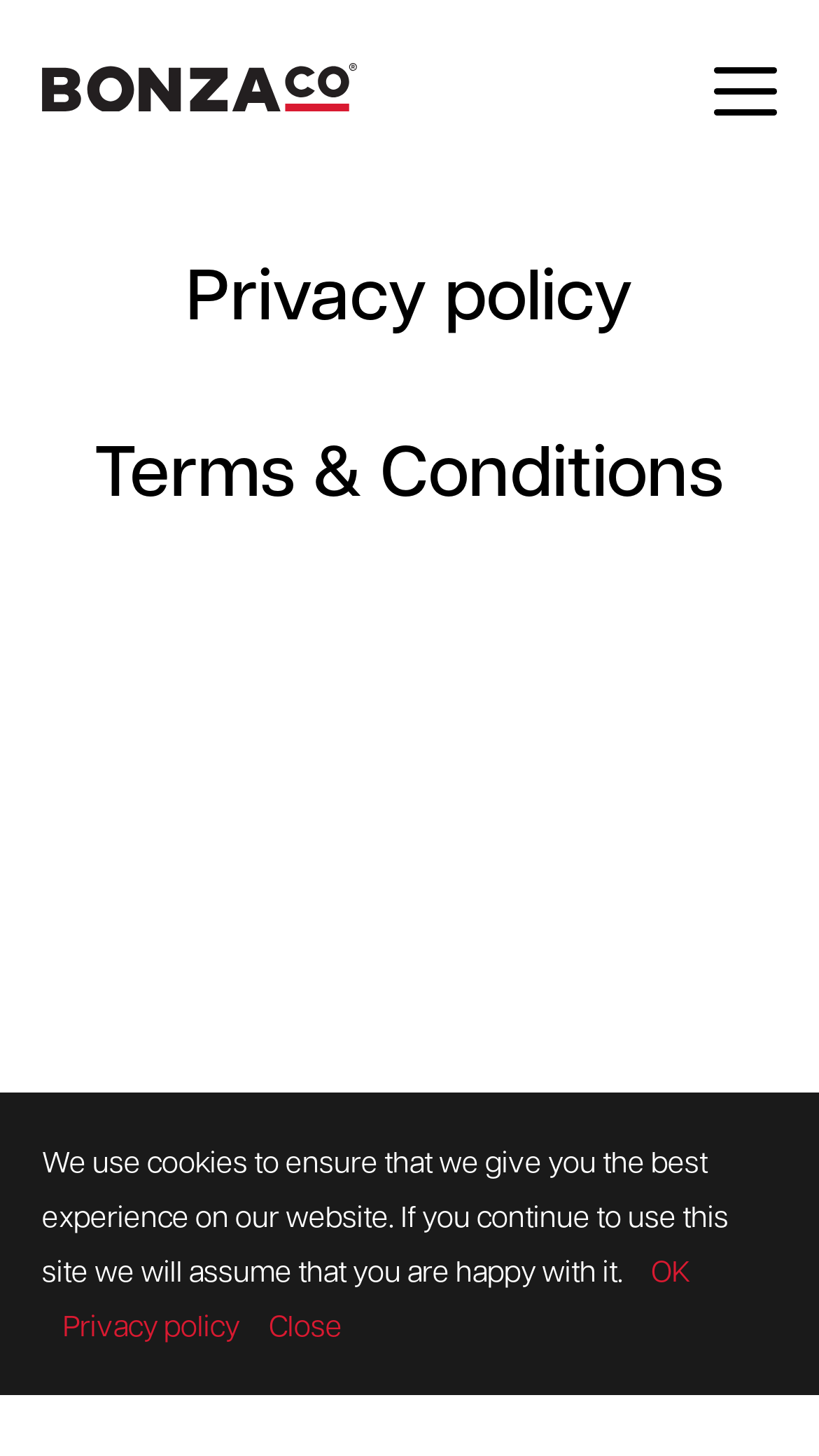Provide a brief response using a word or short phrase to this question:
What is the company name associated with the website?

Bonza Co.